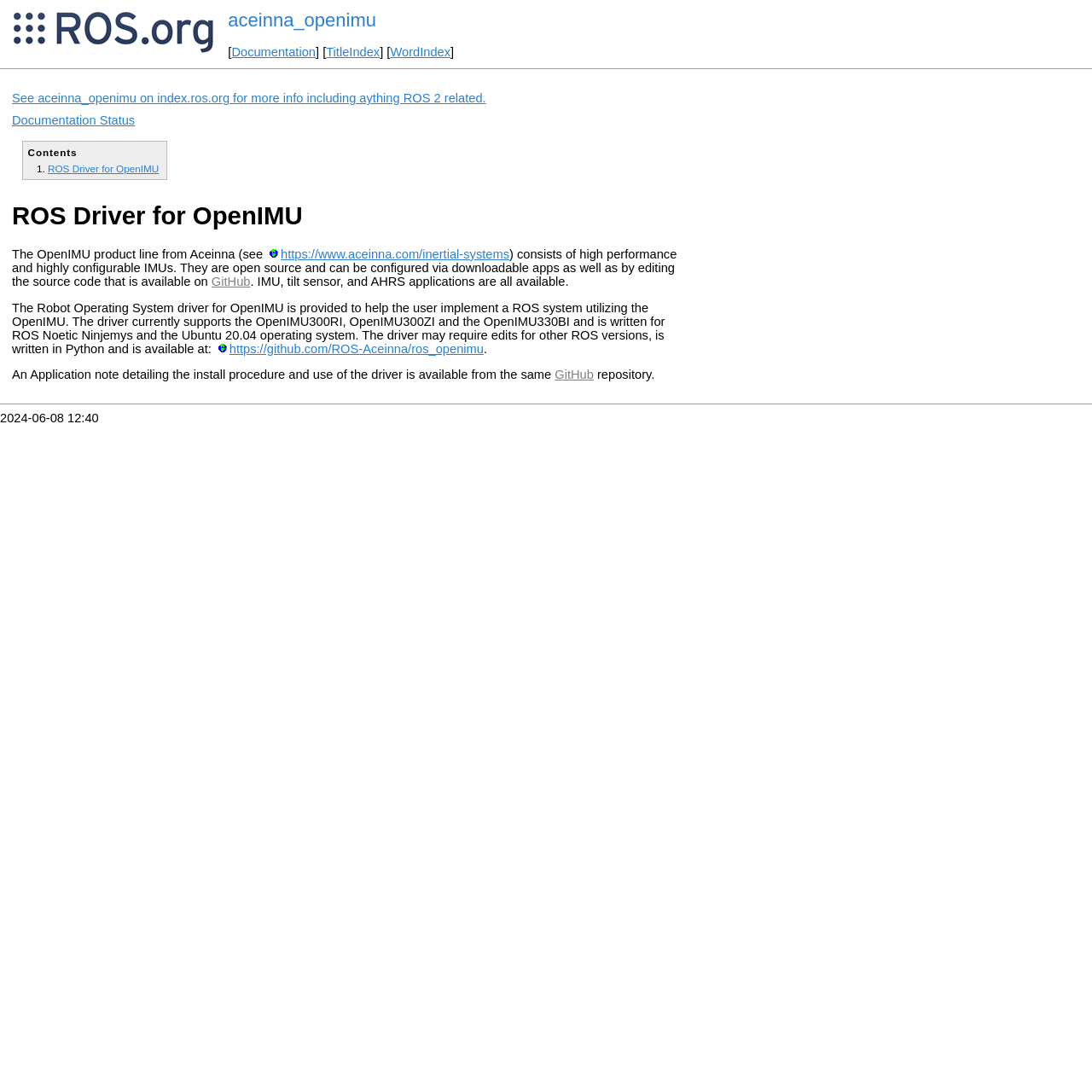Determine the coordinates of the bounding box for the clickable area needed to execute this instruction: "Visit GitHub".

[0.194, 0.251, 0.229, 0.264]